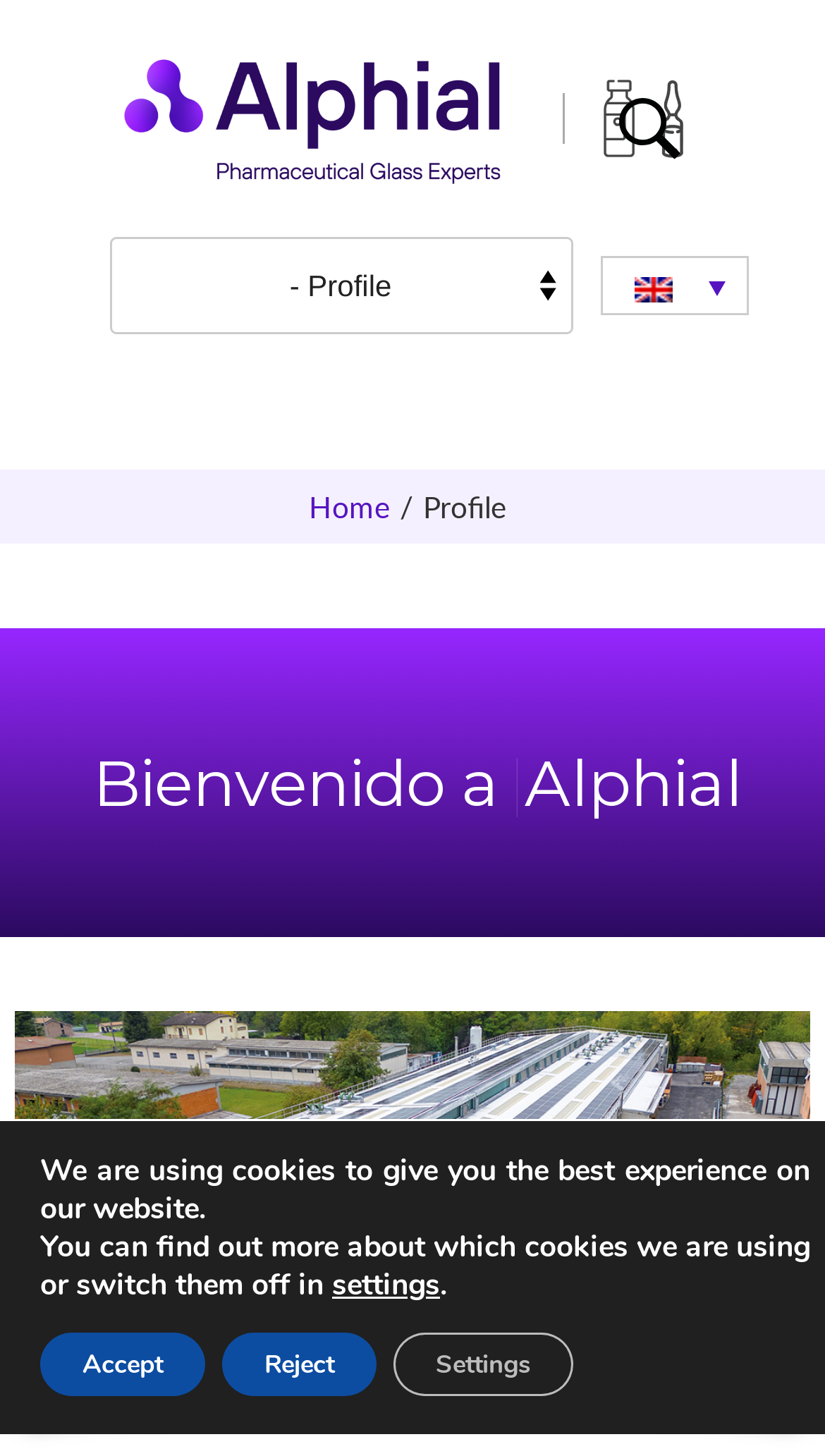Detail the webpage's structure and highlights in your description.

The webpage appears to be a profile page for Alphial, a company that converts tubular glass into ampoules and vials for the pharmaceutical, chemical, cosmetic, and food sectors.

At the top left of the page, there is a figure containing a link to Alphial, accompanied by an image of the company's logo. To the right of this, there is another image labeled "UI Image".

Below these elements, there is a combobox with a dropdown menu, currently displaying the option "English". To the right of this, there are links to "Home" and a "Profile" page.

The main content of the page is divided into two sections. The top section contains a welcome message in Spanish, "Bienvenido a", followed by the company name "Alphial". Below this, there is a large figure that spans almost the entire width of the page, containing an image.

At the bottom of the page, there is a notification bar with a message about the use of cookies on the website. This message is accompanied by three buttons: "Accept", "Reject", and "Settings".